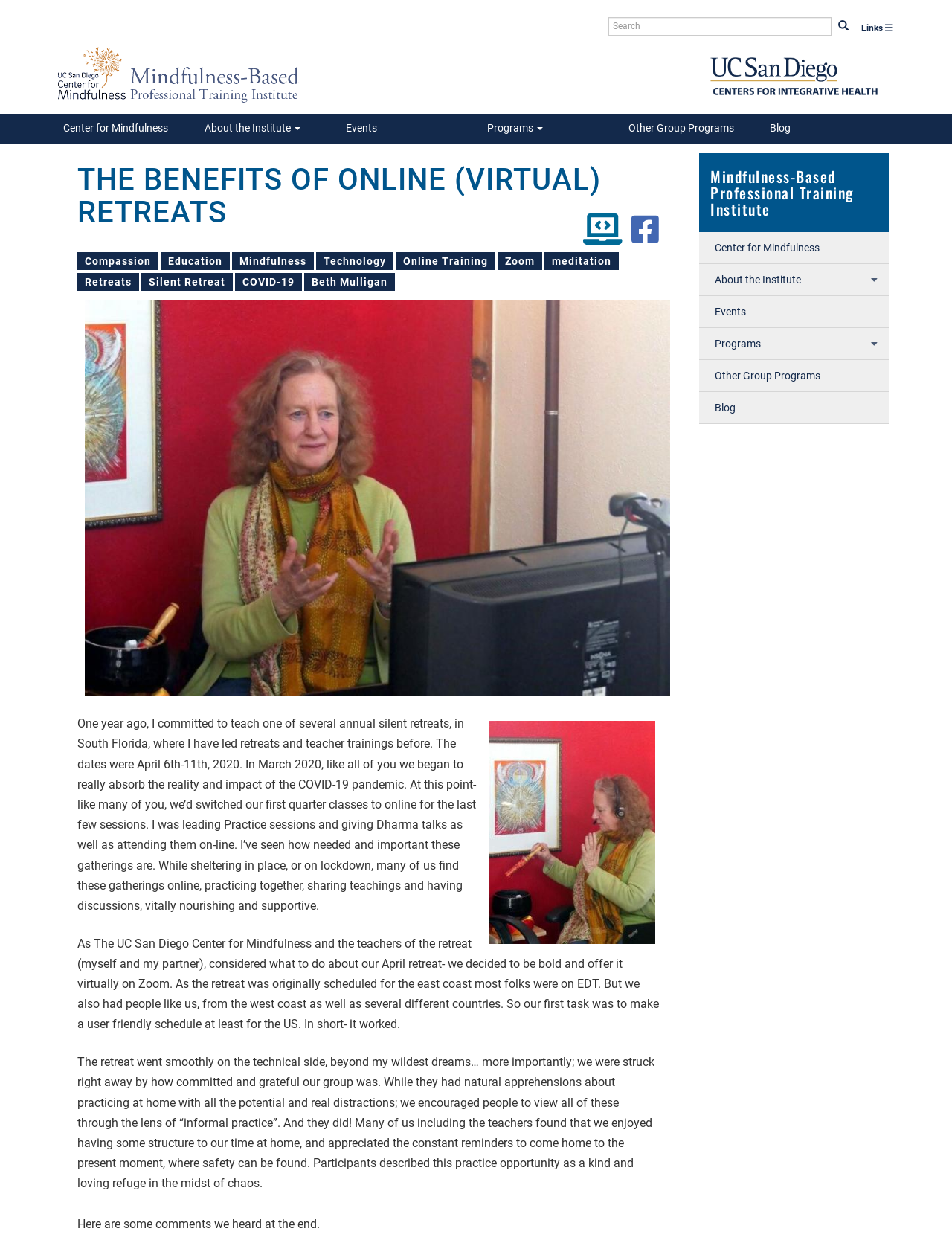What is the topic of the article?
Answer with a single word or short phrase according to what you see in the image.

Online (virtual) Retreats